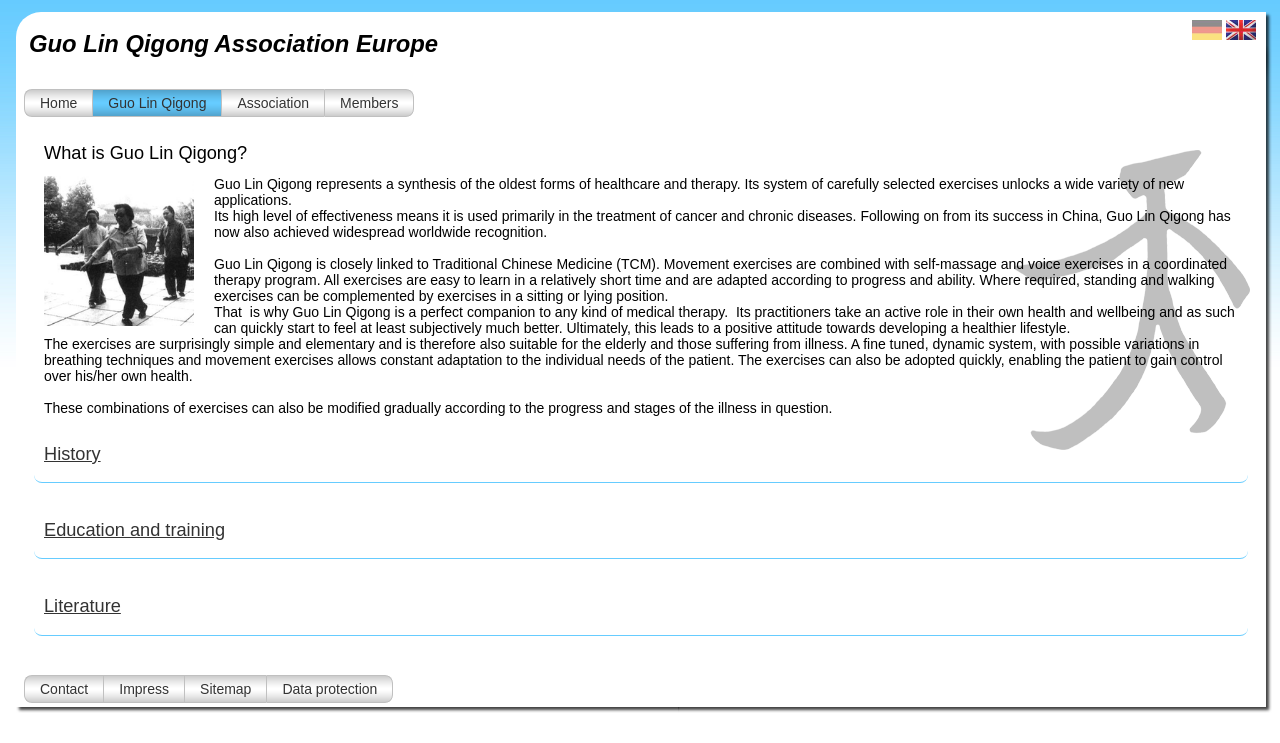Determine the bounding box coordinates of the clickable area required to perform the following instruction: "Learn about Guo Lin Qigong". The coordinates should be represented as four float numbers between 0 and 1: [left, top, right, bottom].

[0.072, 0.12, 0.173, 0.157]